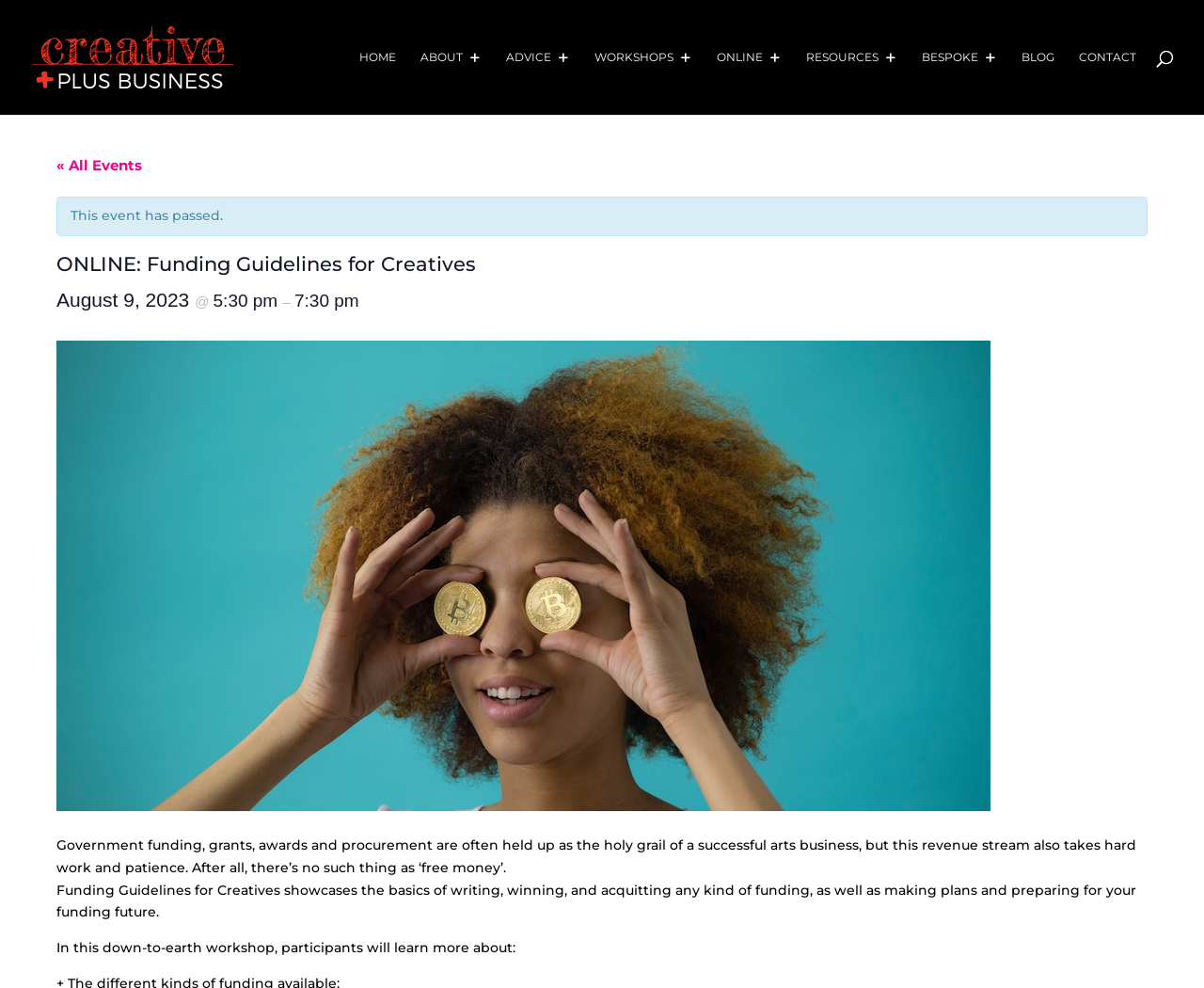Given the element description "alt="Creative Plus Business"" in the screenshot, predict the bounding box coordinates of that UI element.

[0.027, 0.048, 0.212, 0.065]